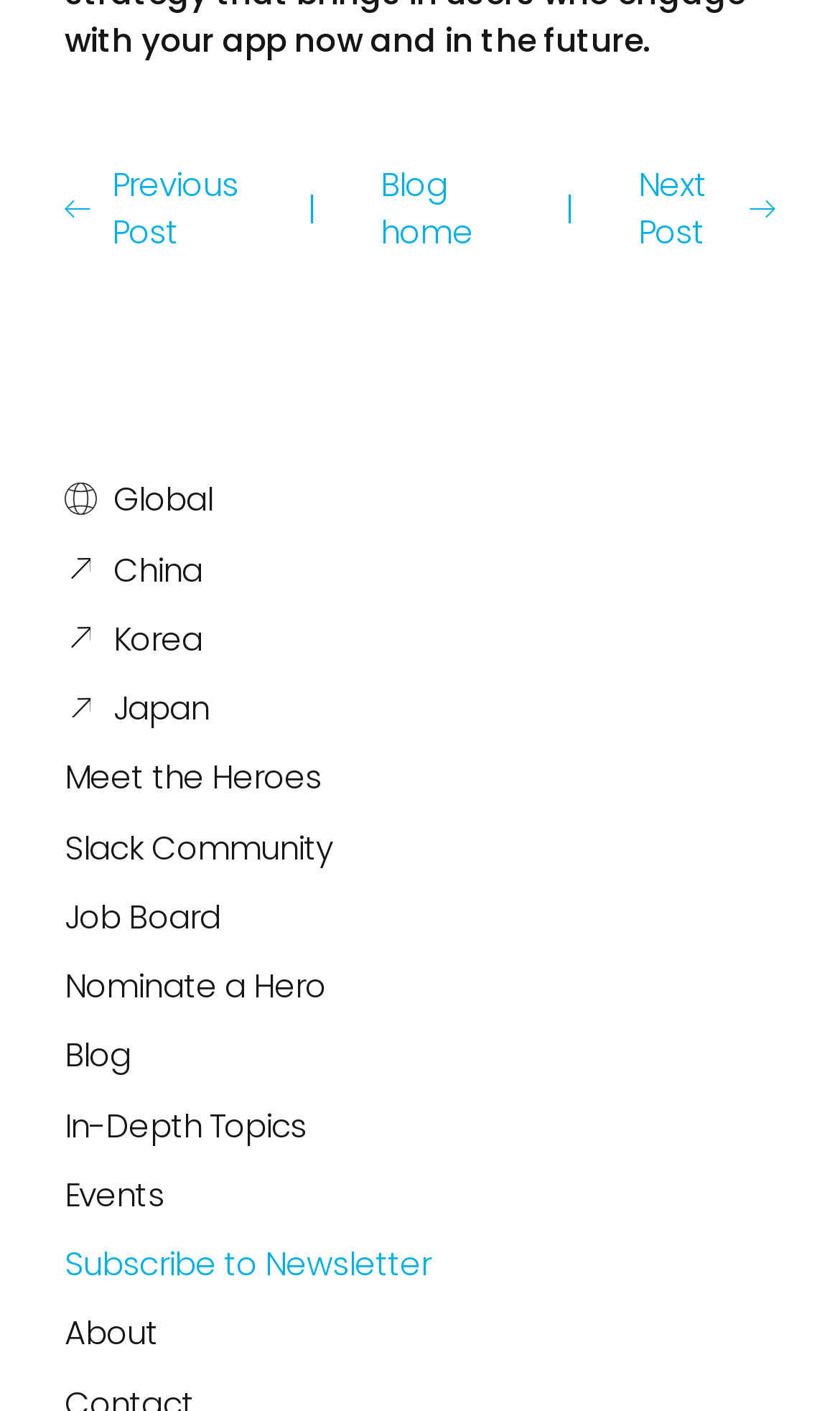Please specify the bounding box coordinates of the clickable region necessary for completing the following instruction: "nominate a hero". The coordinates must consist of four float numbers between 0 and 1, i.e., [left, top, right, bottom].

[0.077, 0.683, 0.388, 0.715]